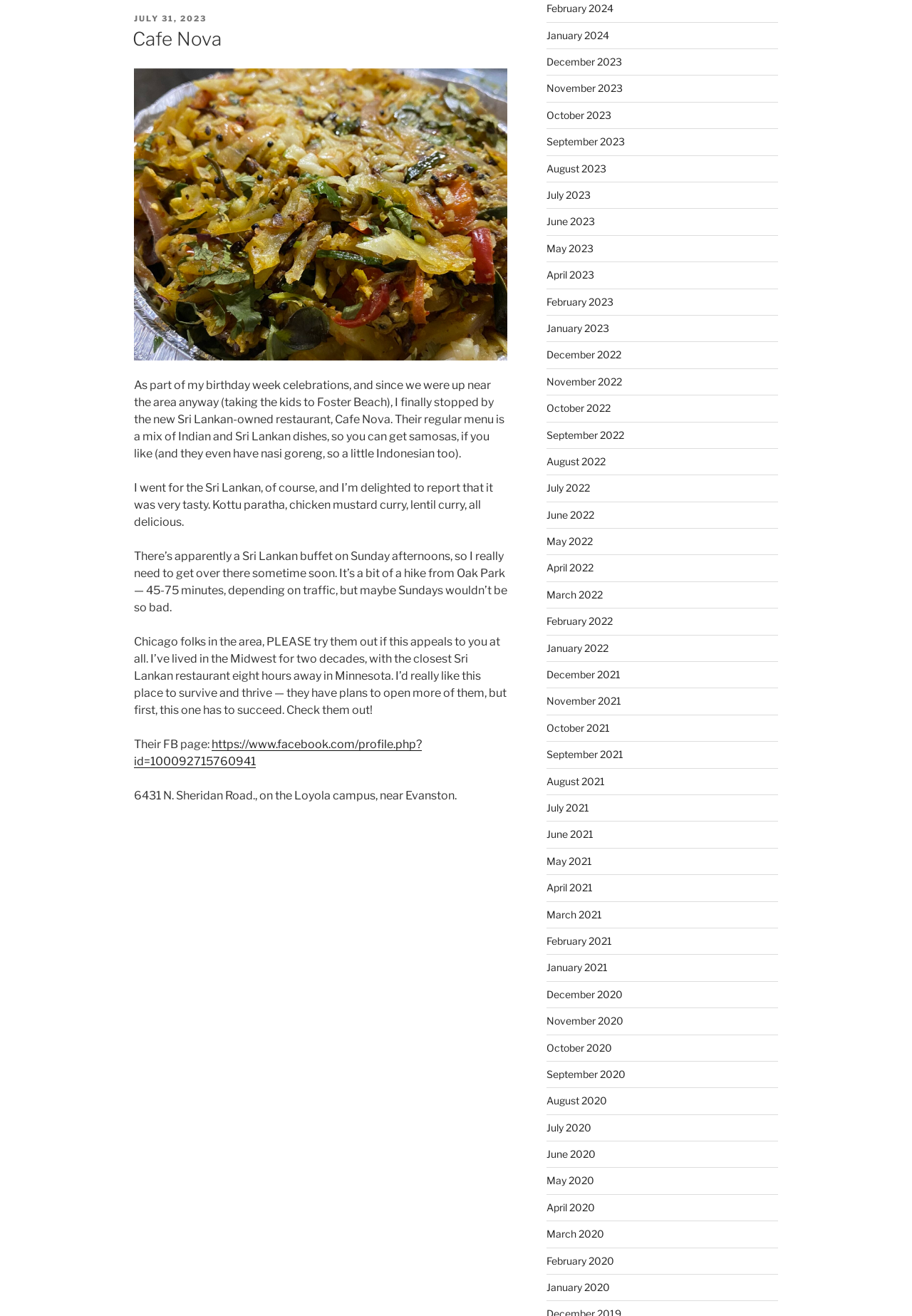Locate the bounding box coordinates of the element that should be clicked to execute the following instruction: "View the image of Cafe Nova's dish".

[0.147, 0.624, 0.352, 0.728]